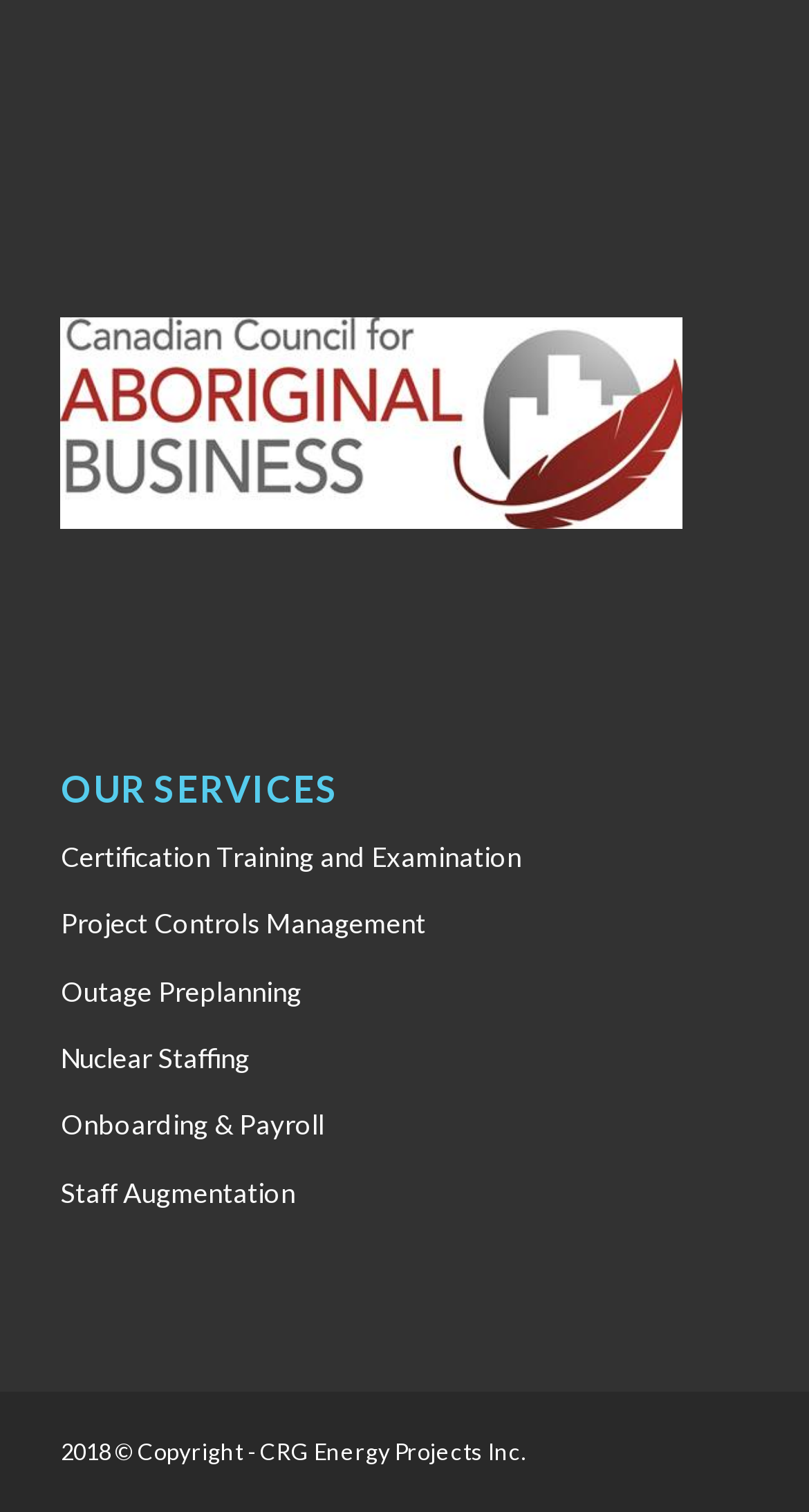Provide the bounding box coordinates for the UI element that is described as: "Certification Training and Examination".

[0.075, 0.546, 0.925, 0.59]